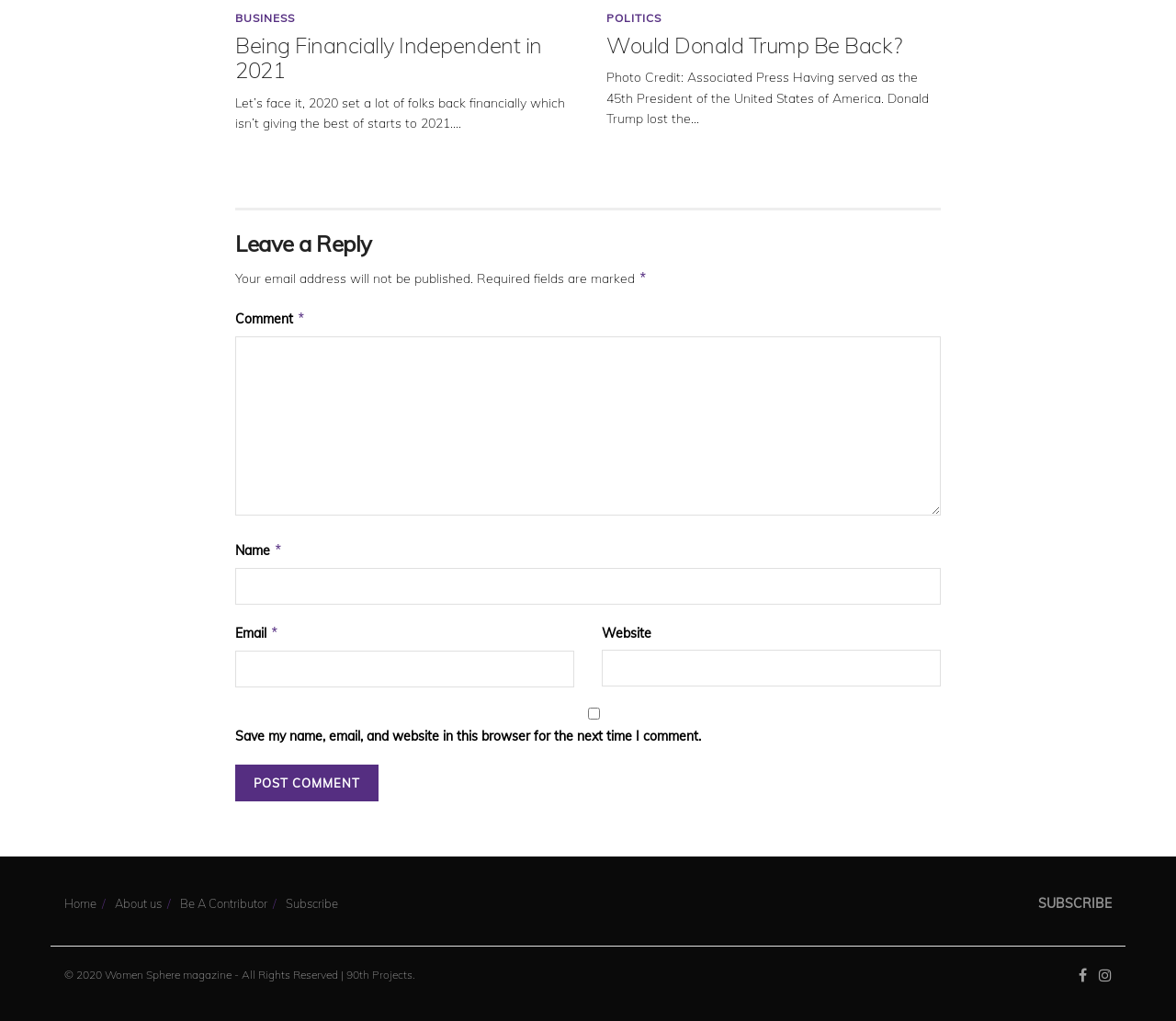Using the webpage screenshot and the element description parent_node: Name * name="author", determine the bounding box coordinates. Specify the coordinates in the format (top-left x, top-left y, bottom-right x, bottom-right y) with values ranging from 0 to 1.

[0.2, 0.554, 0.8, 0.59]